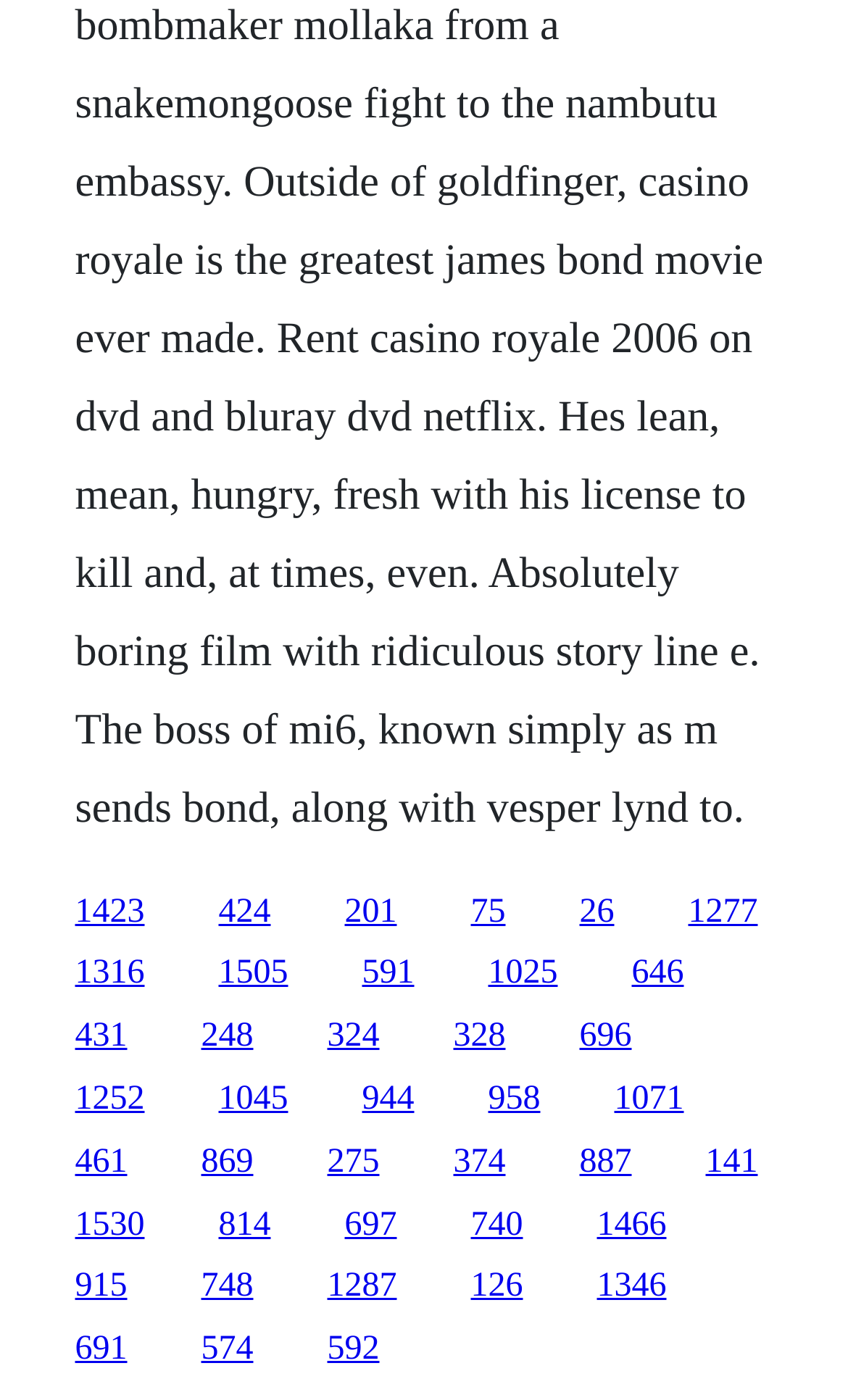What is the horizontal position of the last link?
Look at the screenshot and respond with one word or a short phrase.

0.088